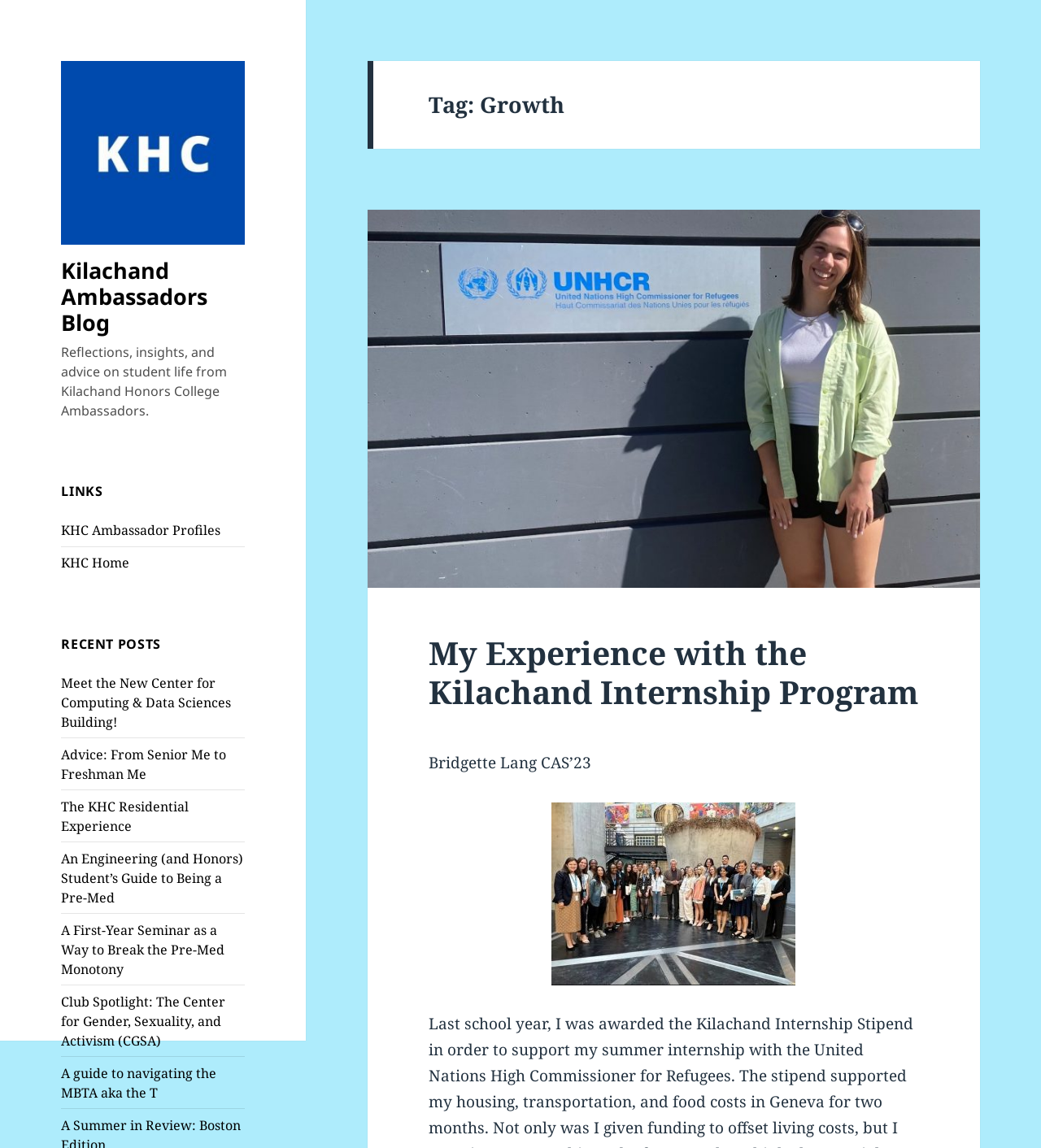Please identify the bounding box coordinates of the element's region that needs to be clicked to fulfill the following instruction: "View the recent post 'Meet the New Center for Computing & Data Sciences Building!' ". The bounding box coordinates should consist of four float numbers between 0 and 1, i.e., [left, top, right, bottom].

[0.059, 0.587, 0.222, 0.637]